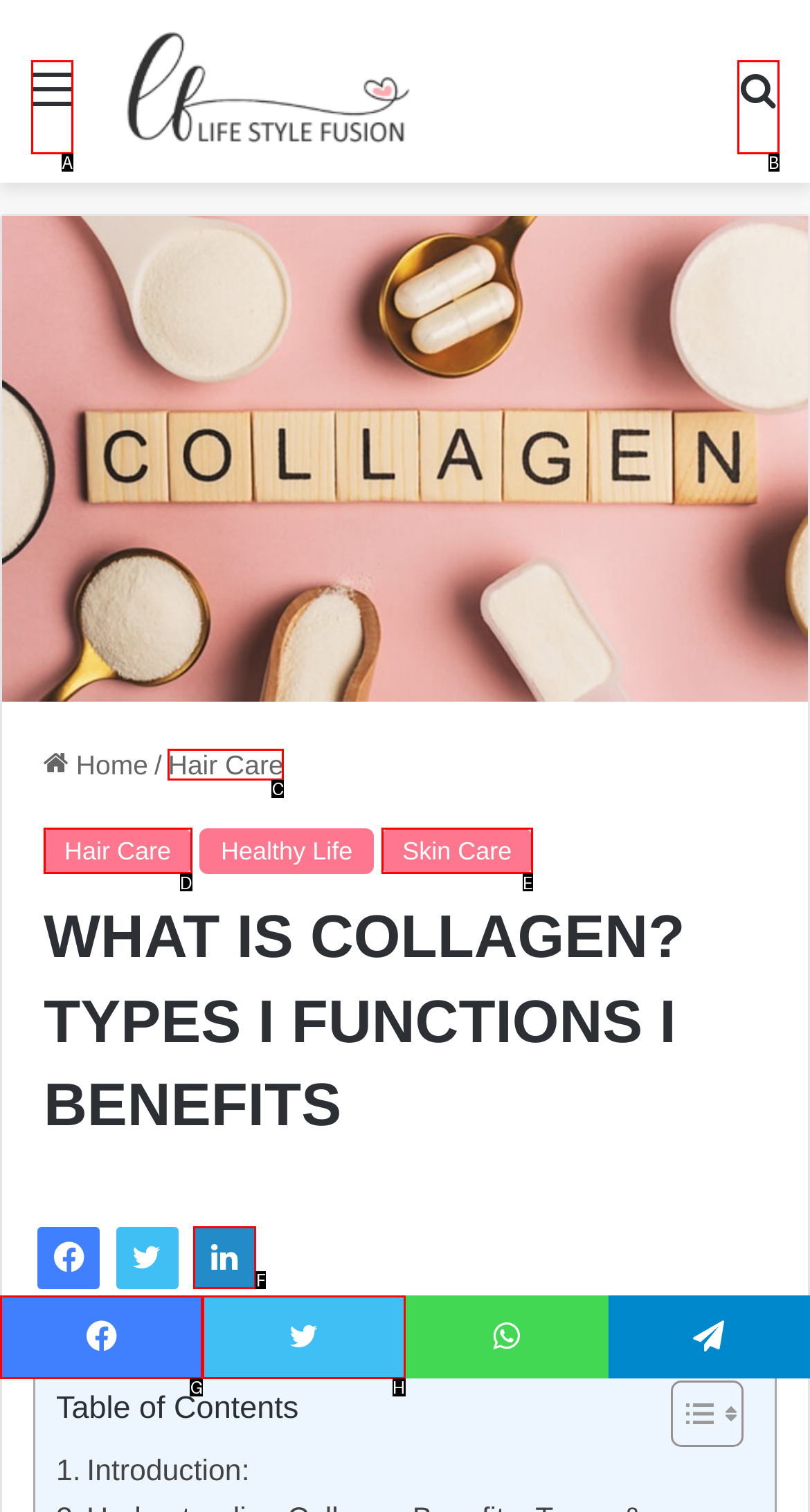Based on the element described as: Individuelle Datenschutzeinstellungen
Find and respond with the letter of the correct UI element.

None